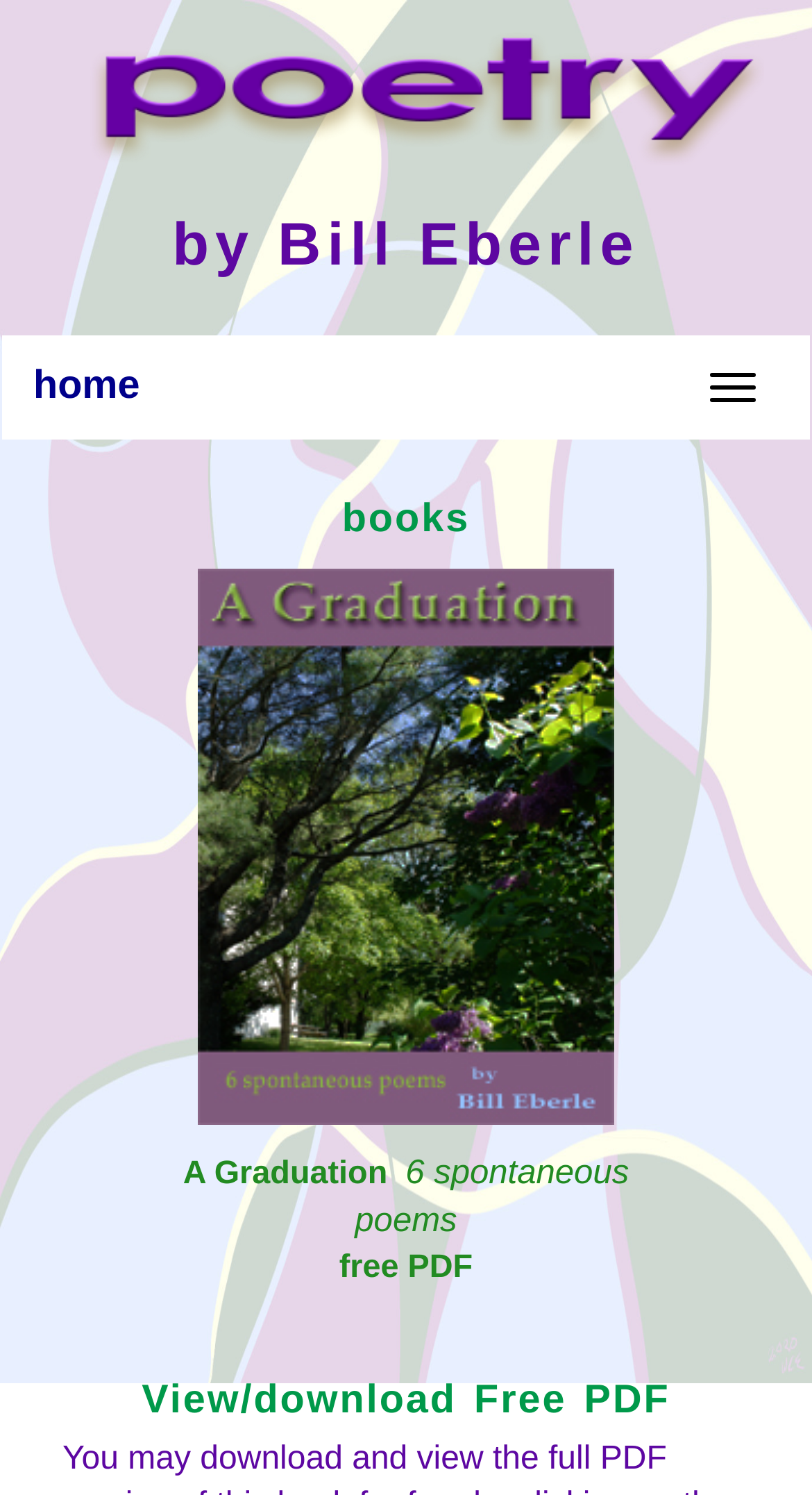Locate the bounding box coordinates of the UI element described by: "home". The bounding box coordinates should consist of four float numbers between 0 and 1, i.e., [left, top, right, bottom].

[0.003, 0.224, 0.211, 0.293]